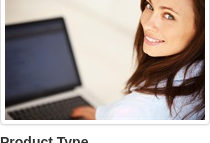Provide a brief response in the form of a single word or phrase:
What is the background of the image like?

Soft and muted